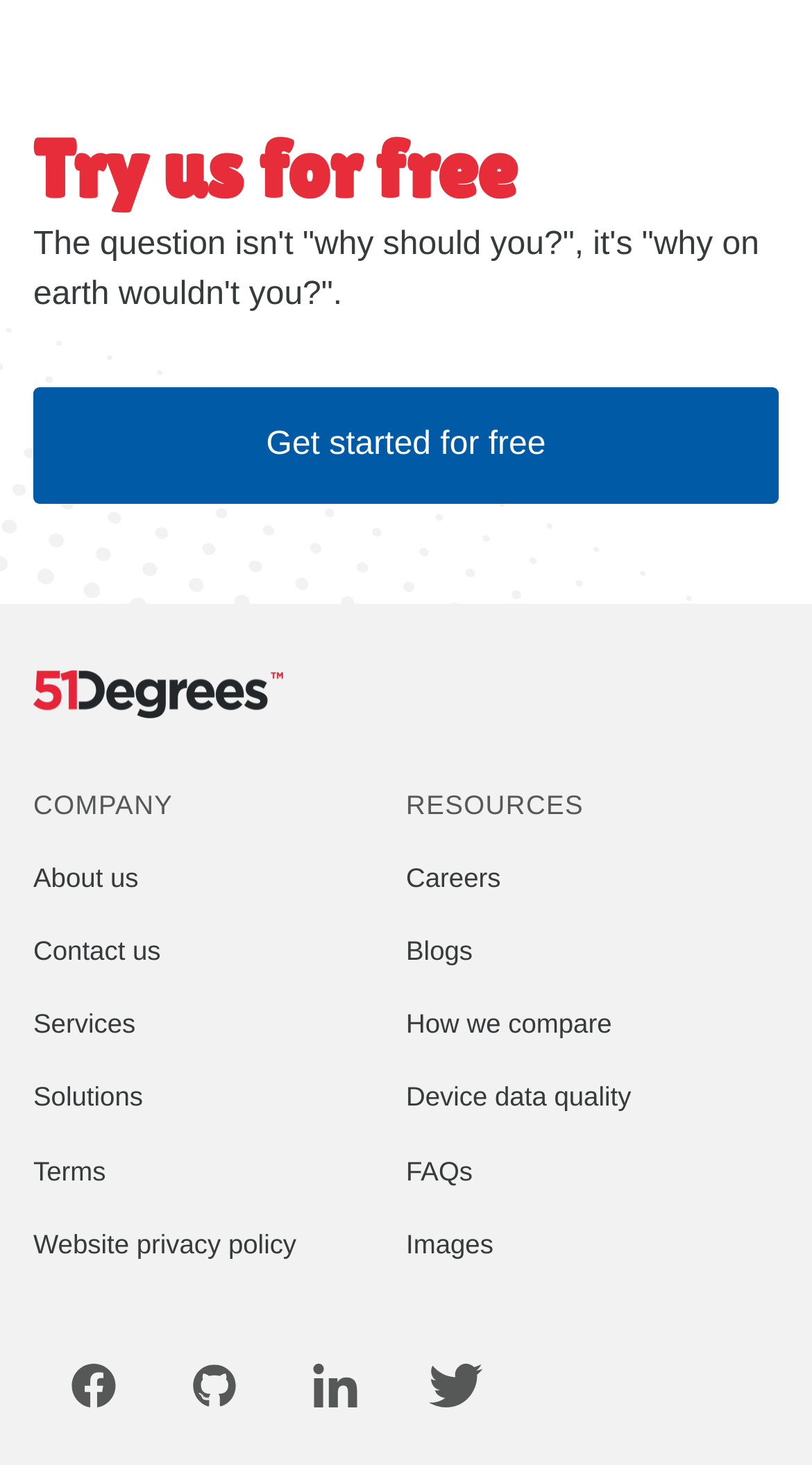Please determine the bounding box coordinates for the element with the description: "Get started for free".

[0.041, 0.265, 0.959, 0.344]